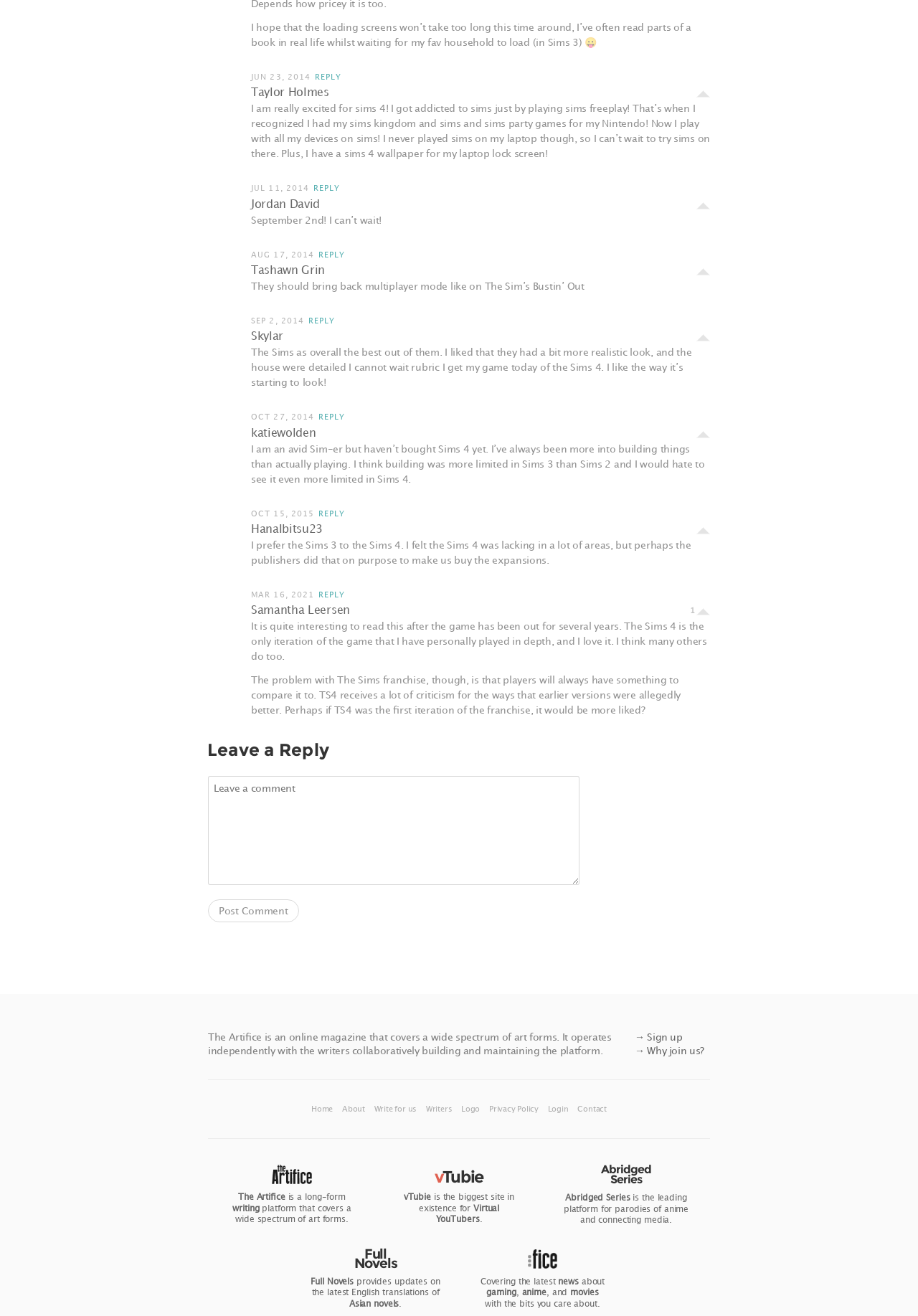What is the purpose of the 'Leave a Reply' section?
Kindly answer the question with as much detail as you can.

The 'Leave a Reply' section is located at the bottom of the webpage, and it contains a textbox and a 'Post Comment' button, indicating that its purpose is to allow users to leave a comment or reply to the discussion.